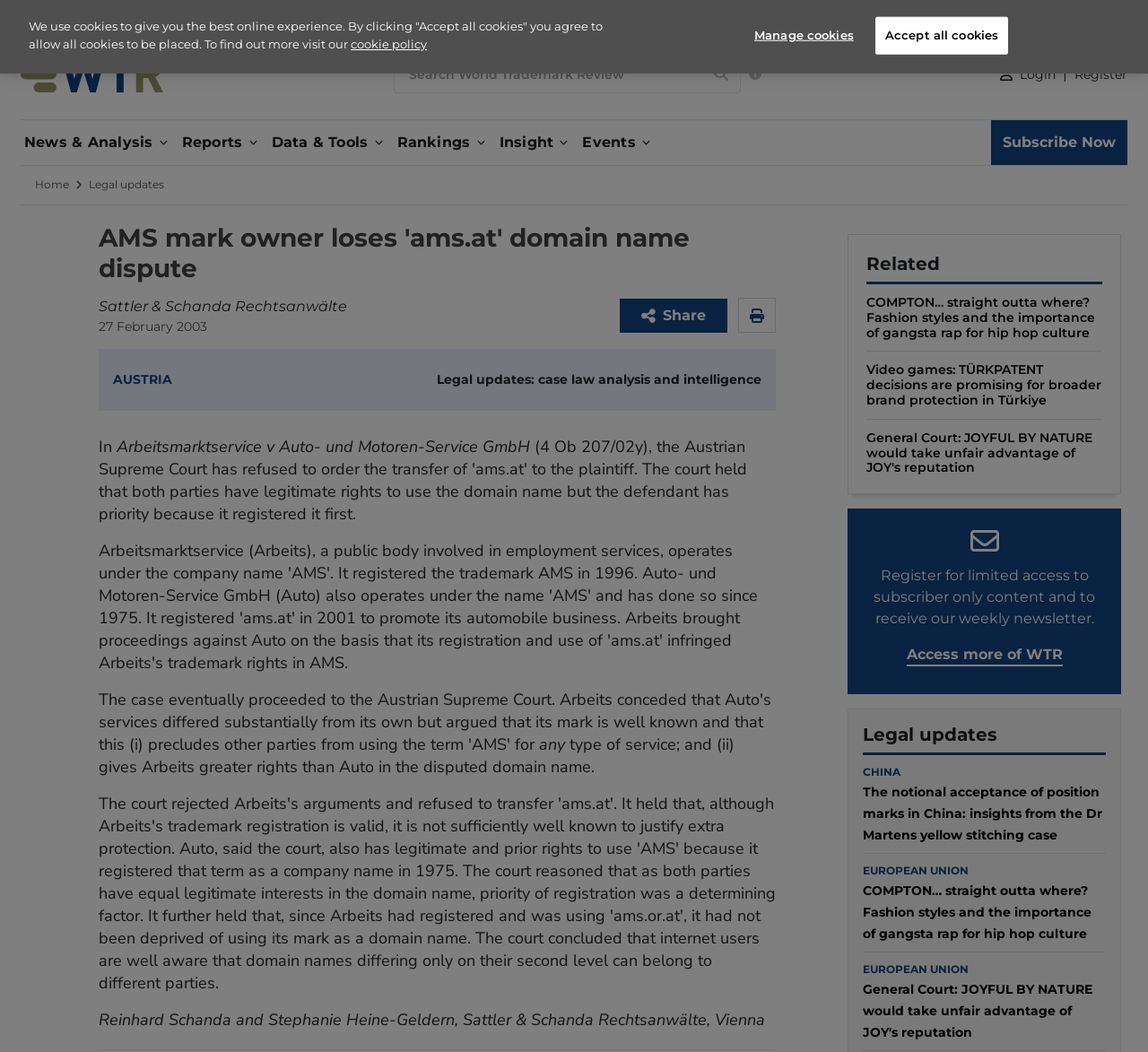Provide a brief response to the question below using one word or phrase:
What is the date of the article?

27 February 2003